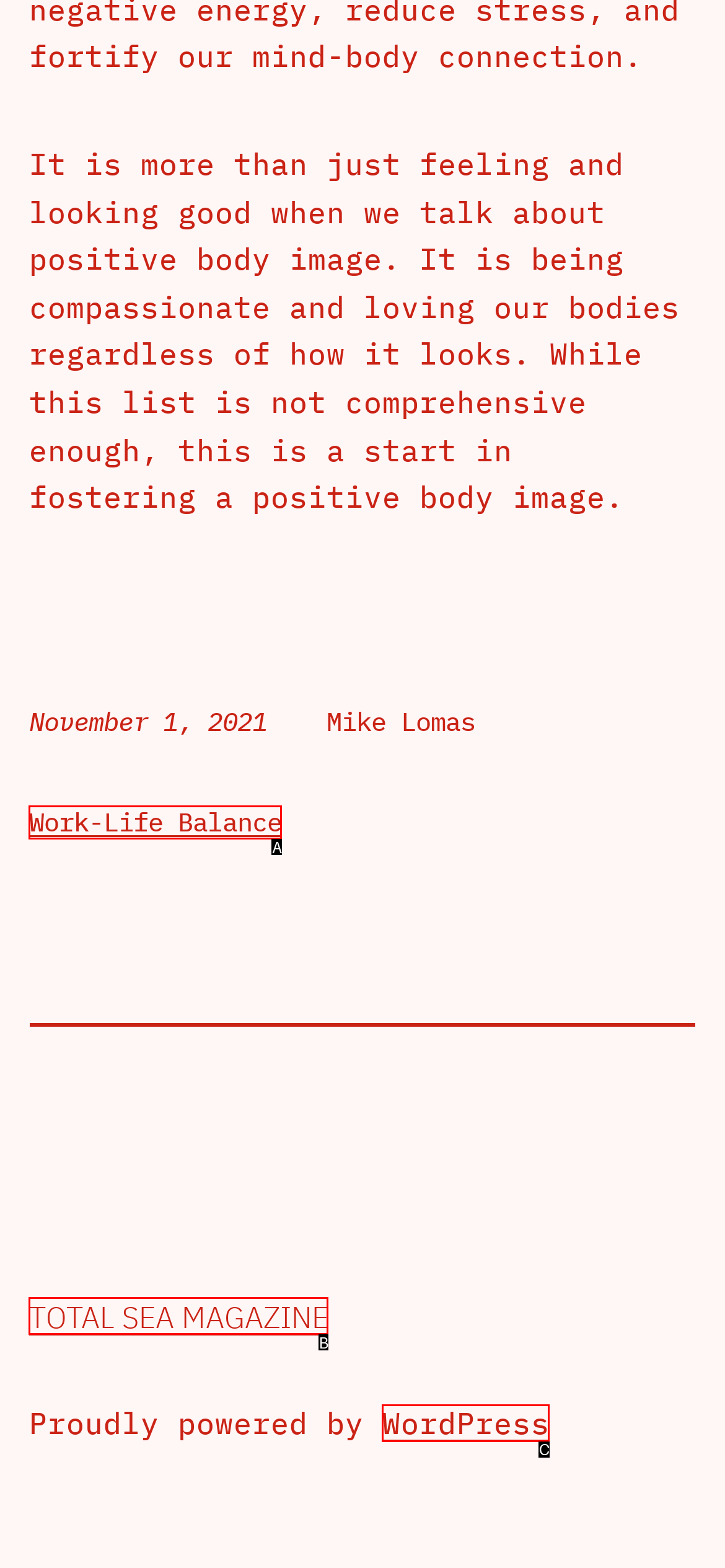Determine the option that best fits the description: Work-Life Balance
Reply with the letter of the correct option directly.

A